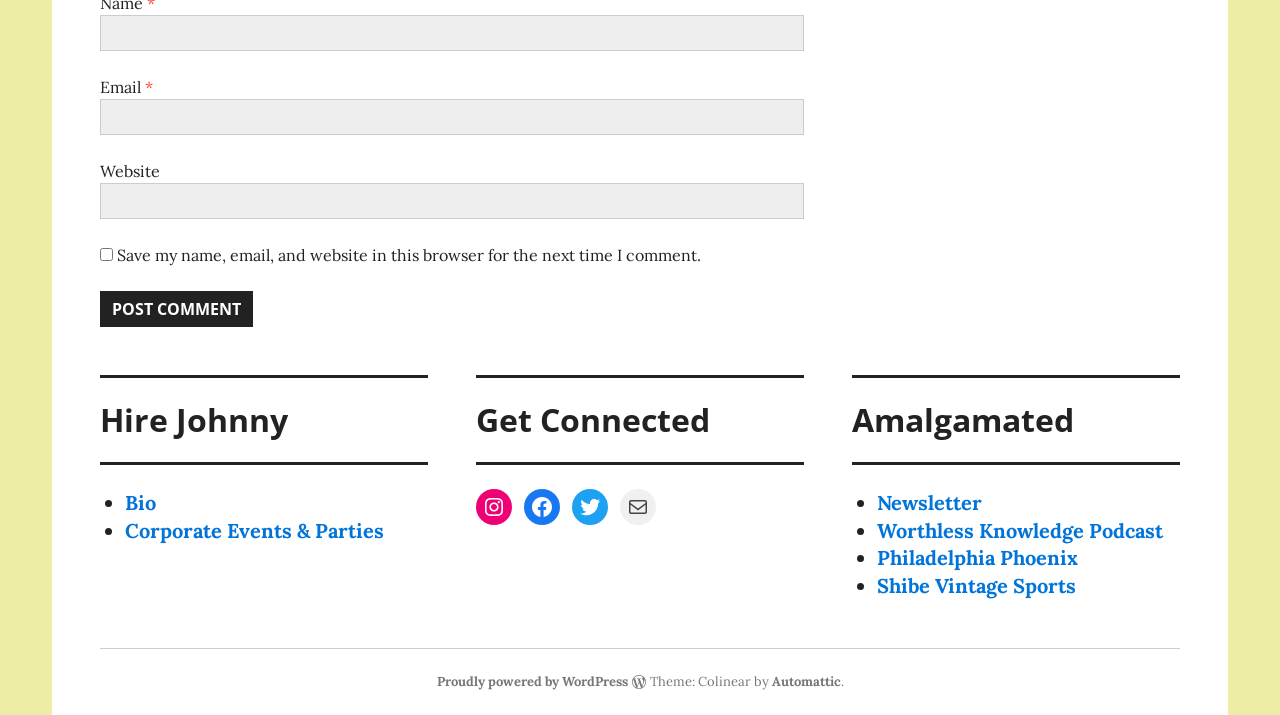Find the bounding box coordinates for the HTML element described as: "parent_node: Name * name="author"". The coordinates should consist of four float values between 0 and 1, i.e., [left, top, right, bottom].

[0.078, 0.021, 0.628, 0.071]